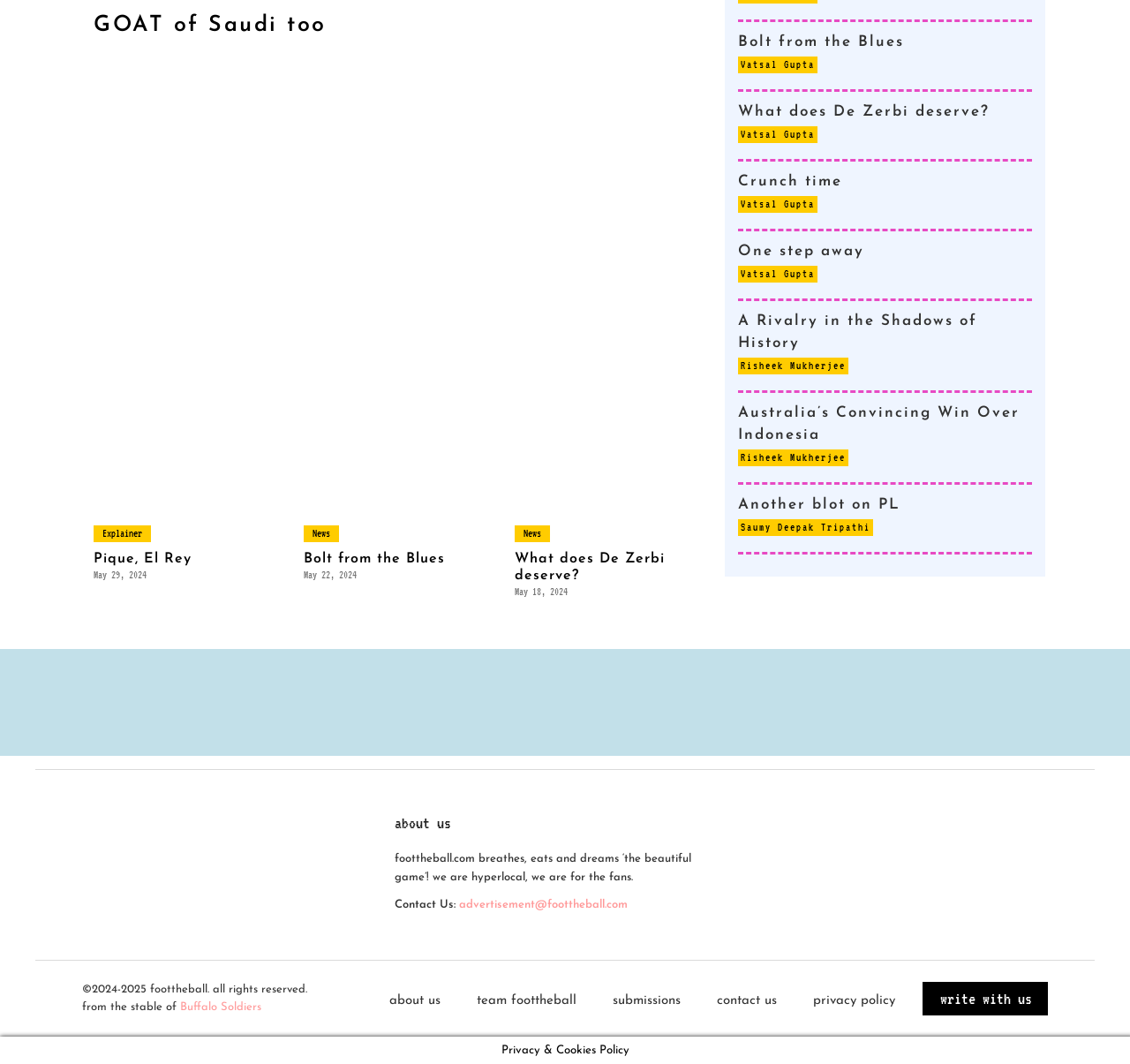Please identify the bounding box coordinates of the element on the webpage that should be clicked to follow this instruction: "check the time of What does De Zerbi deserve?". The bounding box coordinates should be given as four float numbers between 0 and 1, formatted as [left, top, right, bottom].

[0.455, 0.551, 0.502, 0.562]